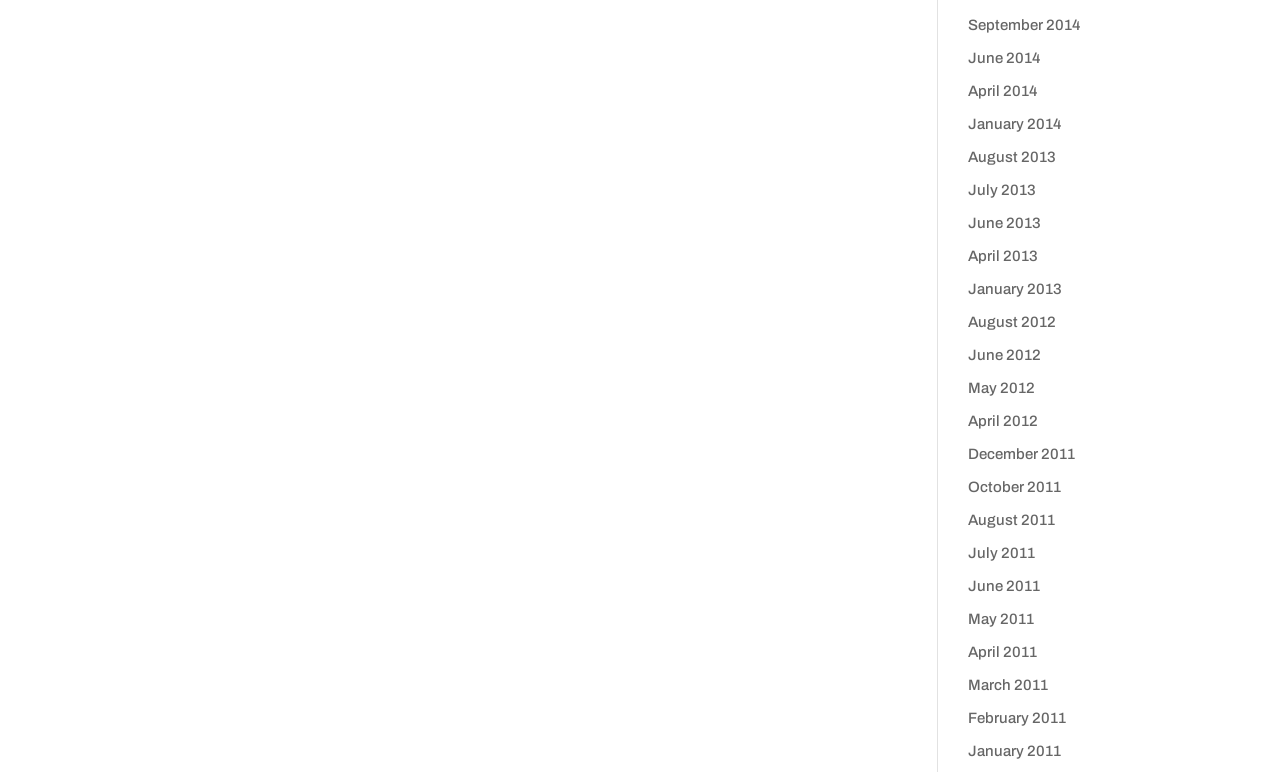Reply to the question below using a single word or brief phrase:
What is the month listed before June 2013?

May 2012